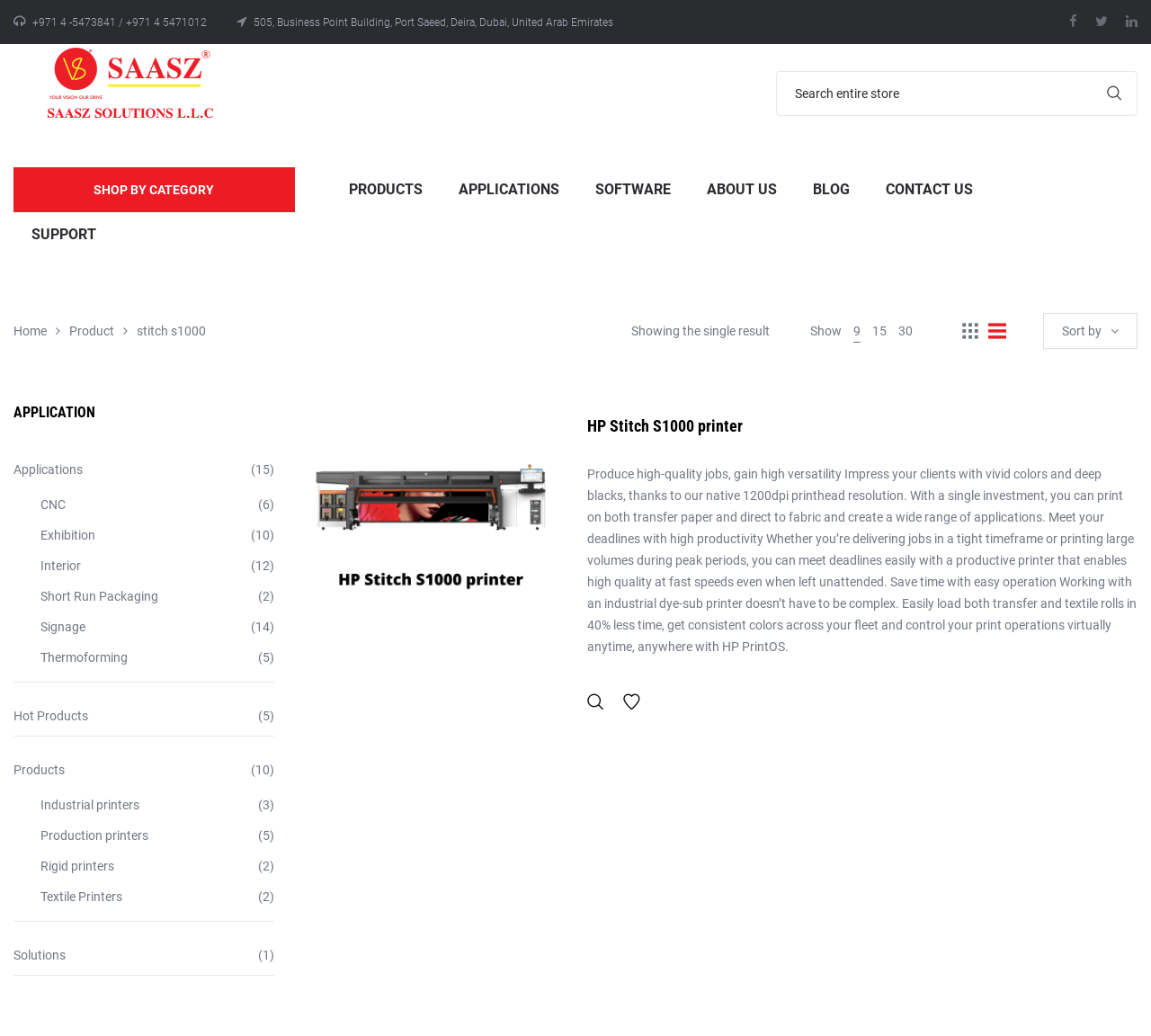How many application categories are listed on the webpage?
Please answer the question as detailed as possible.

The application categories are listed in the left sidebar and include 'CNC', 'Exhibition', 'Interior', 'Short Run Packaging', 'Signage', 'Thermoforming', 'Hot Products', 'Industrial printers', and 'Production printers'.